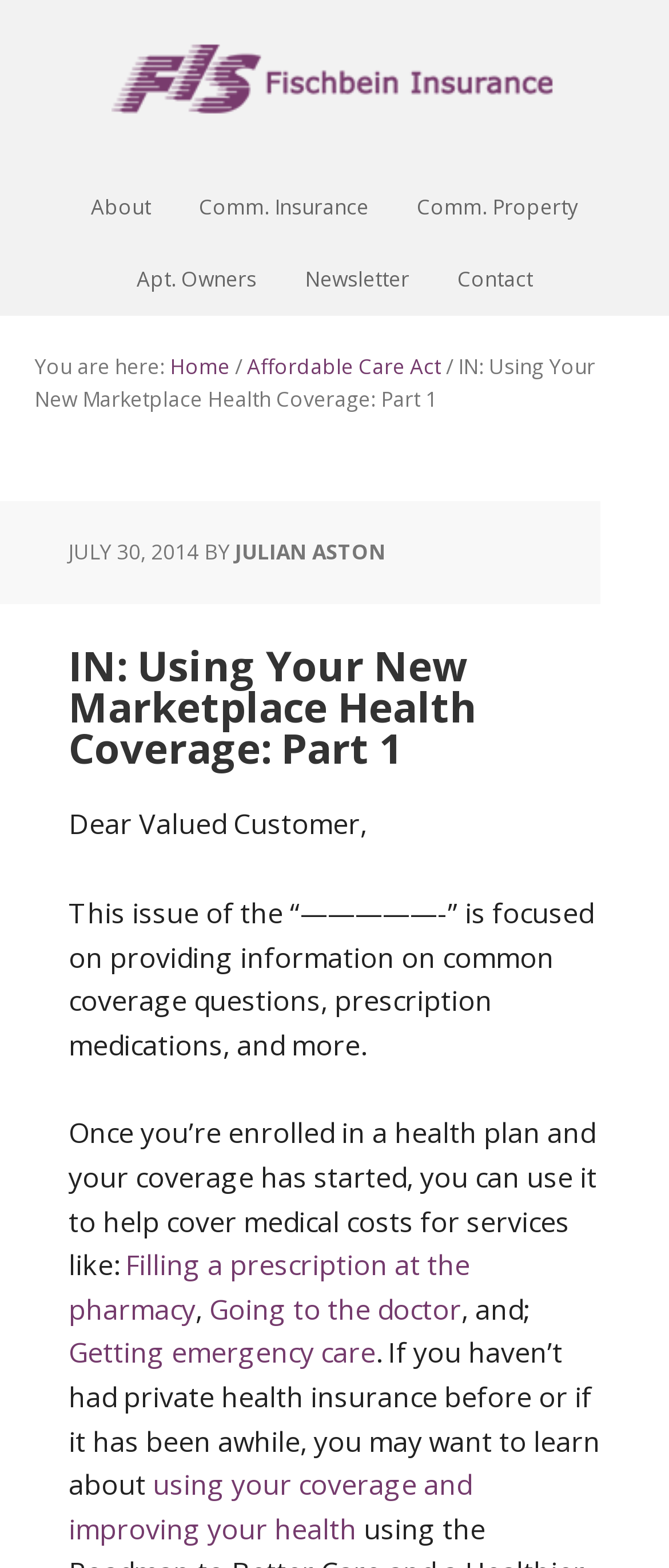Reply to the question below using a single word or brief phrase:
Who is the author of the article?

JULIAN ASTON